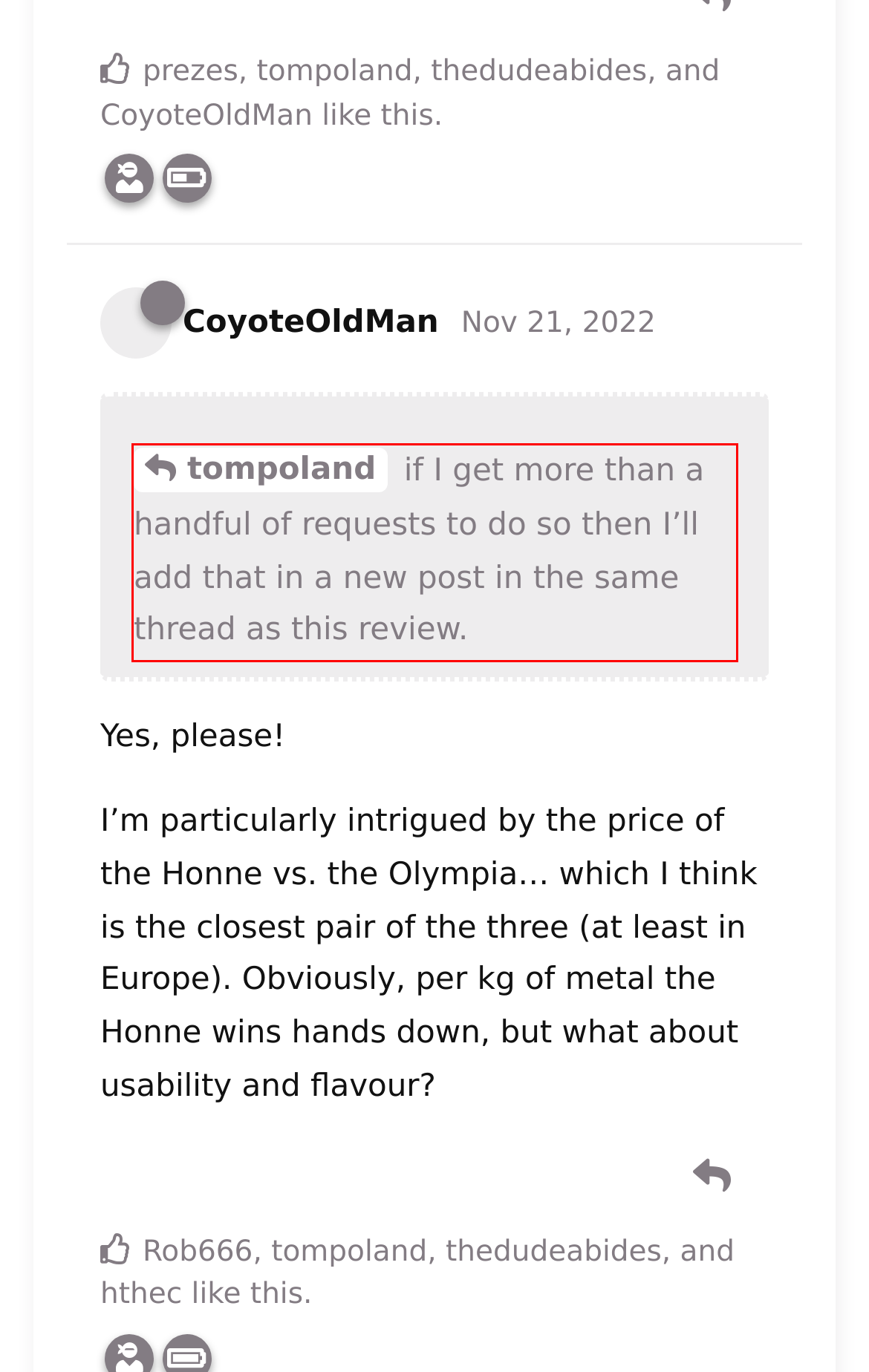Please analyze the screenshot of a webpage and extract the text content within the red bounding box using OCR.

tompoland if I get more than a handful of requests to do so then I’ll add that in a new post in the same thread as this review.